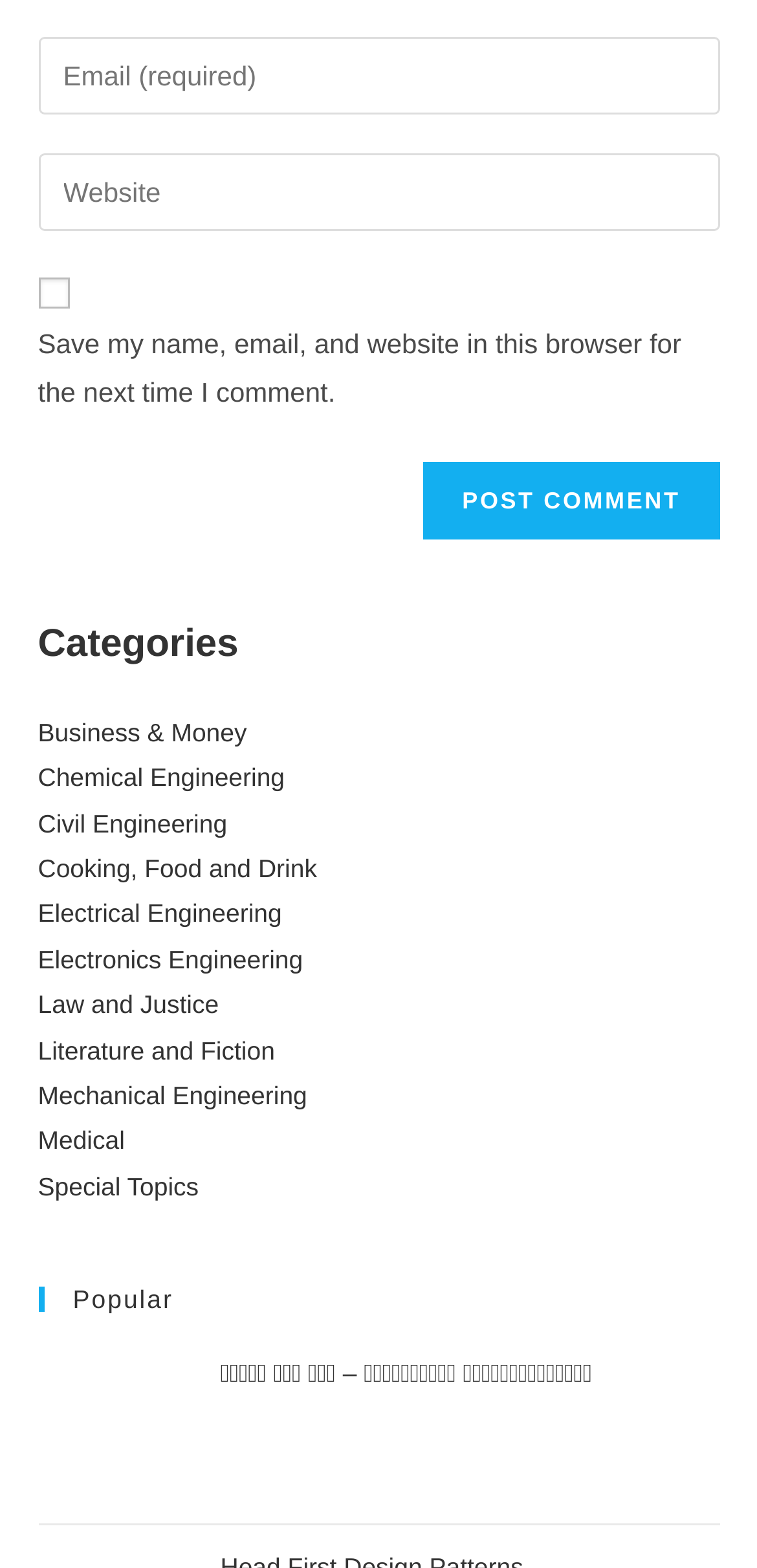Refer to the image and offer a detailed explanation in response to the question: How many categories are listed?

I counted the number of links under the 'Categories' heading, and there are 12 links, each representing a category.